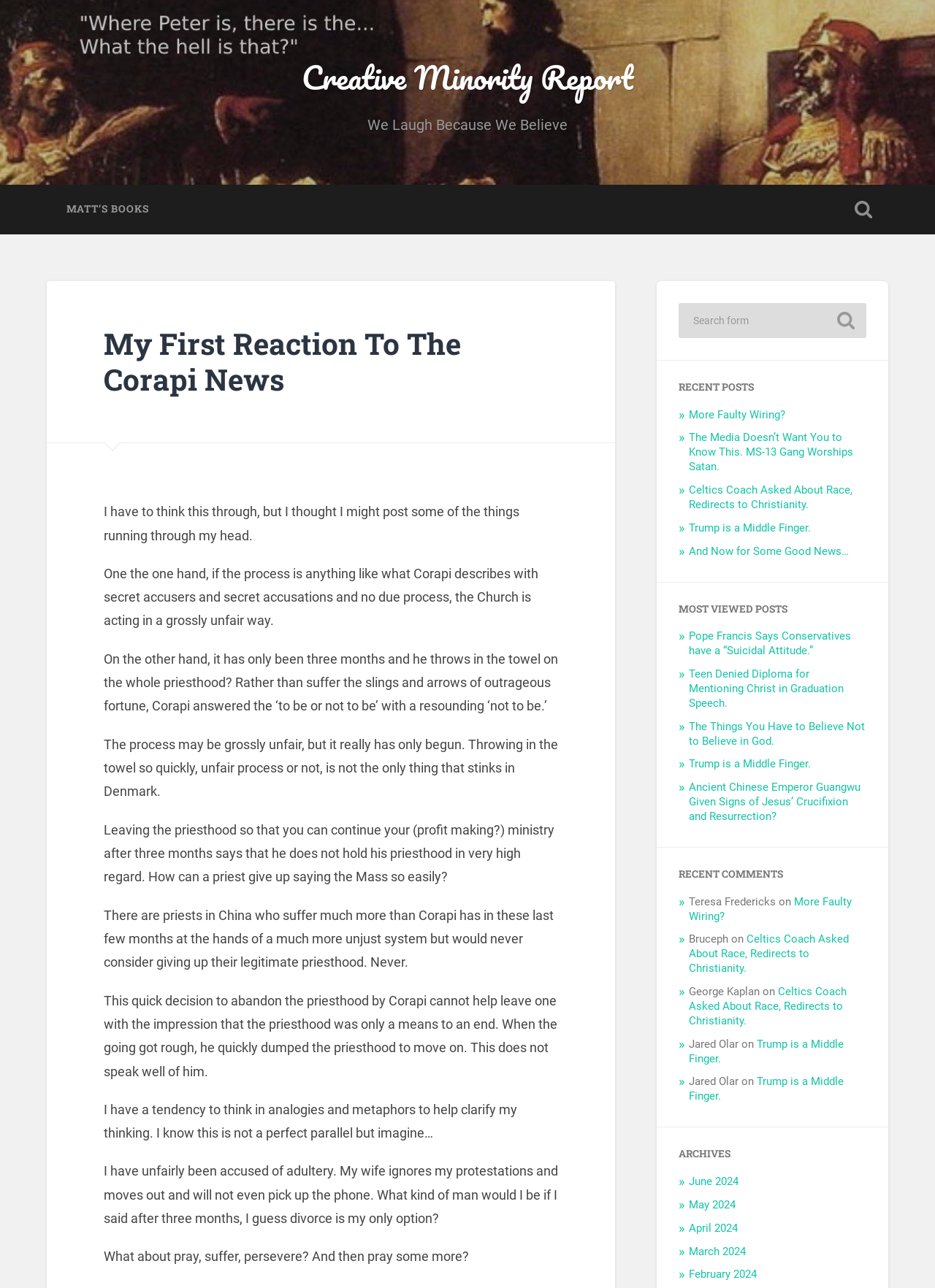Determine the bounding box coordinates of the clickable element necessary to fulfill the instruction: "Search for something". Provide the coordinates as four float numbers within the 0 to 1 range, i.e., [left, top, right, bottom].

[0.726, 0.235, 0.927, 0.262]